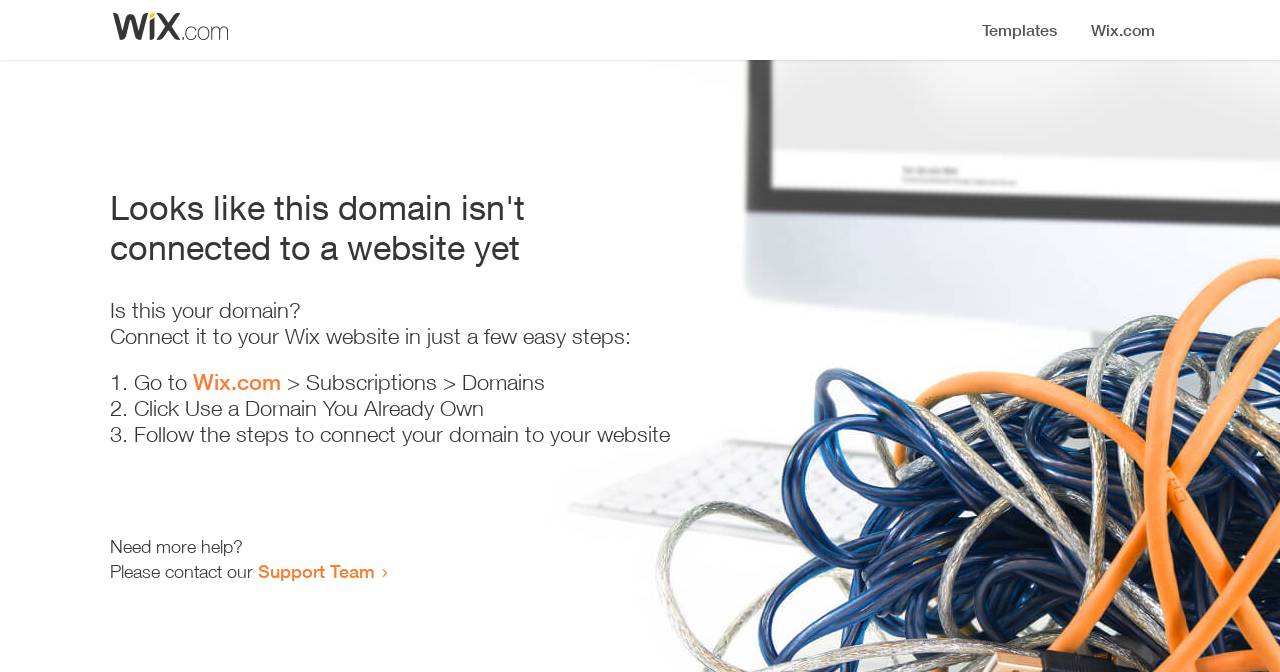Identify and provide the title of the webpage.

Looks like this domain isn't
connected to a website yet